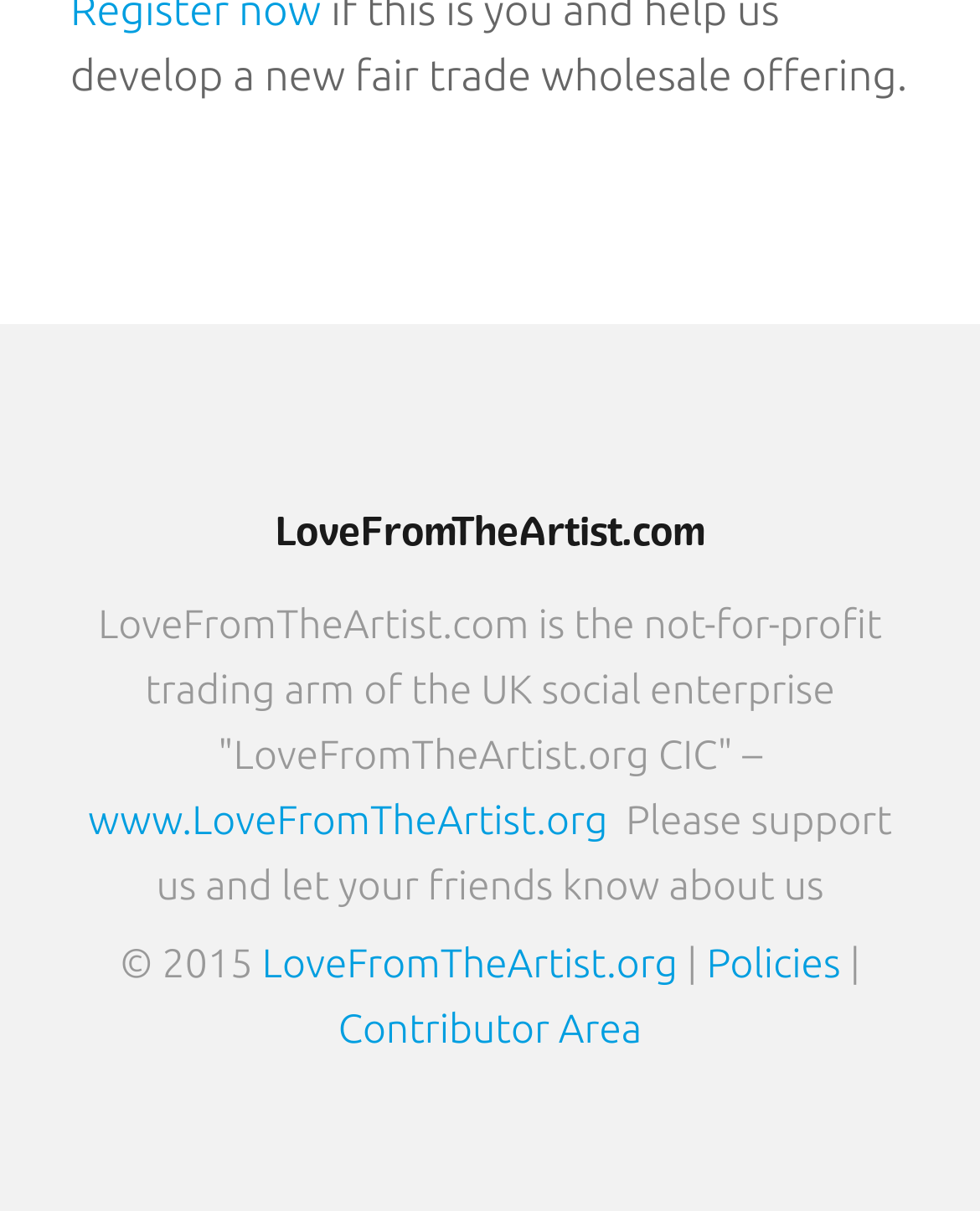Find the bounding box coordinates for the HTML element described as: "Contributor Area". The coordinates should consist of four float values between 0 and 1, i.e., [left, top, right, bottom].

[0.345, 0.831, 0.655, 0.868]